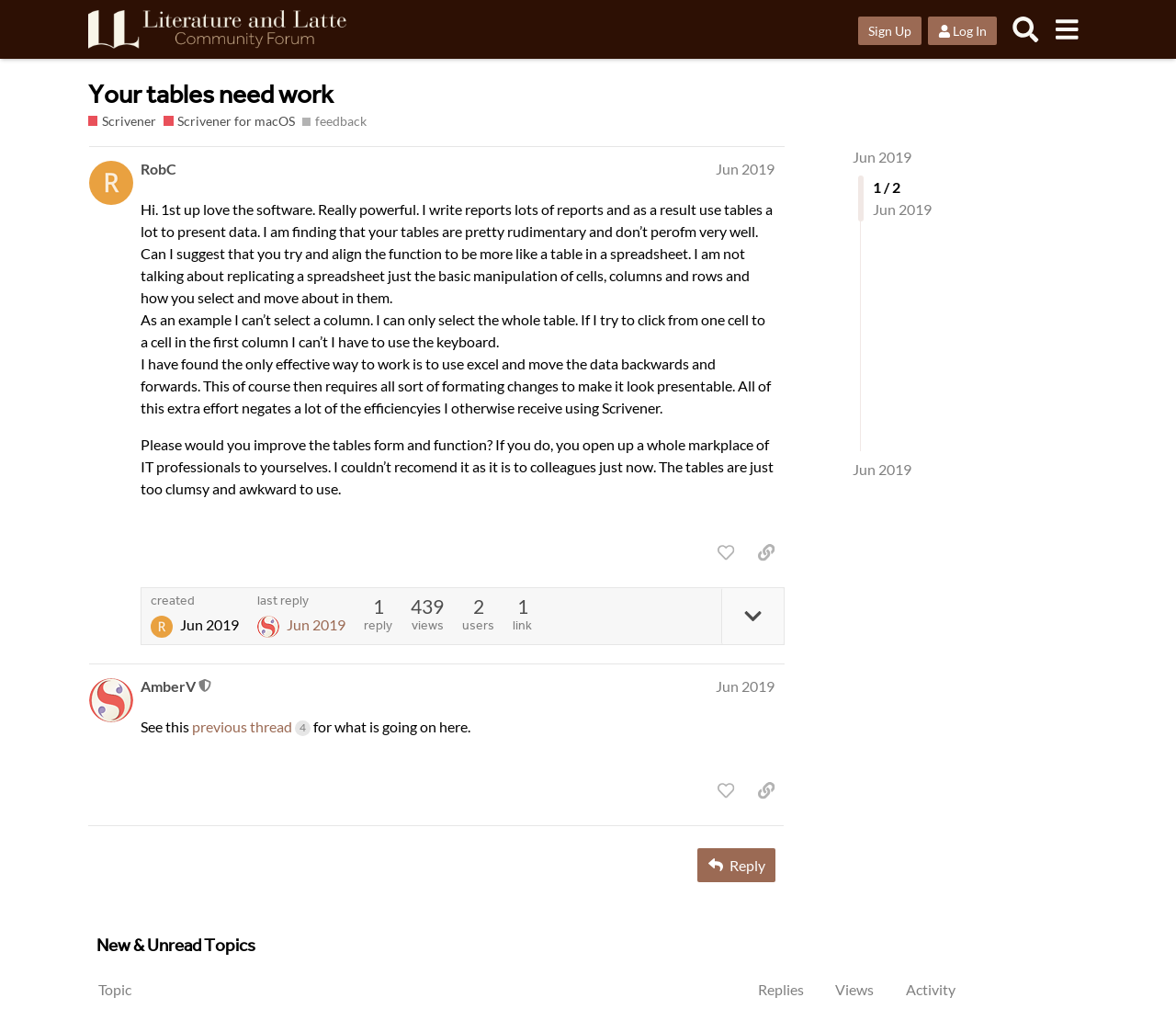Identify and extract the main heading from the webpage.

Your tables need work